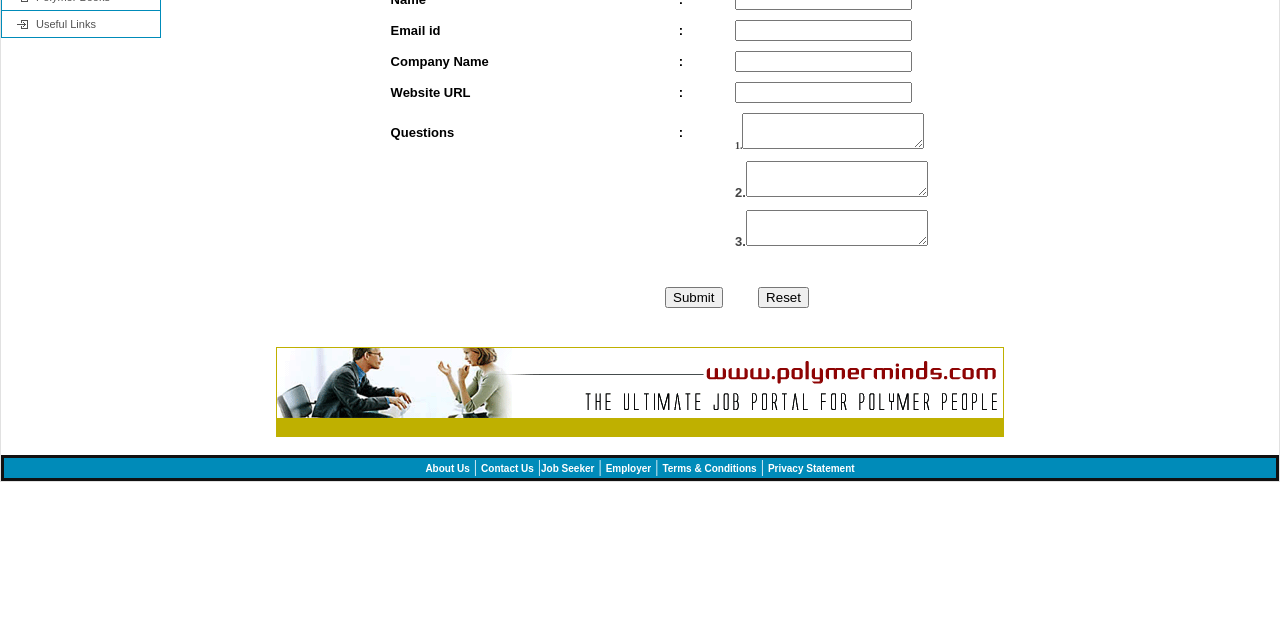Please predict the bounding box coordinates (top-left x, top-left y, bottom-right x, bottom-right y) for the UI element in the screenshot that fits the description: About Us

[0.332, 0.723, 0.367, 0.741]